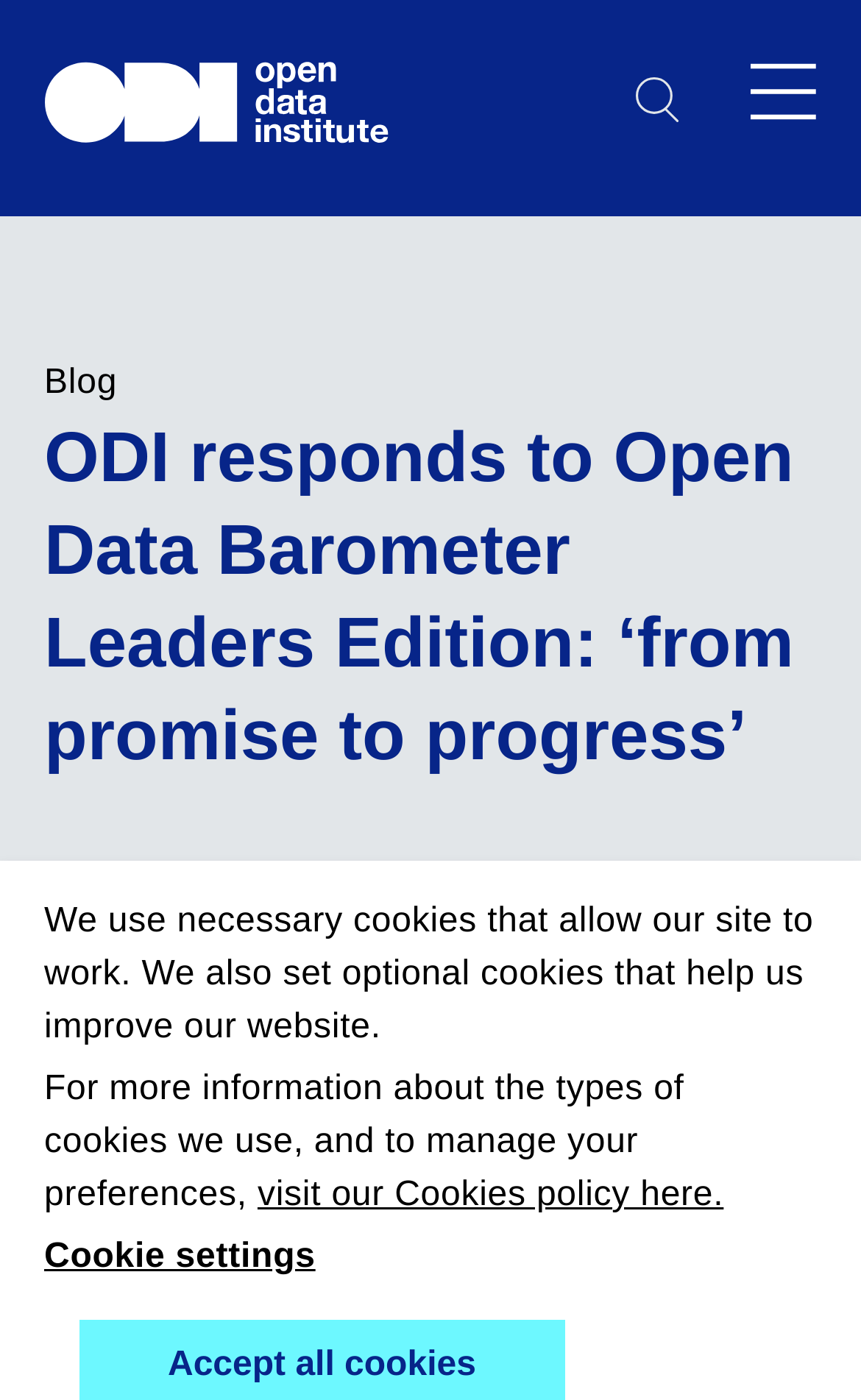What is the topic of the blog post?
Look at the image and provide a short answer using one word or a phrase.

Open Data Barometer Leaders Edition